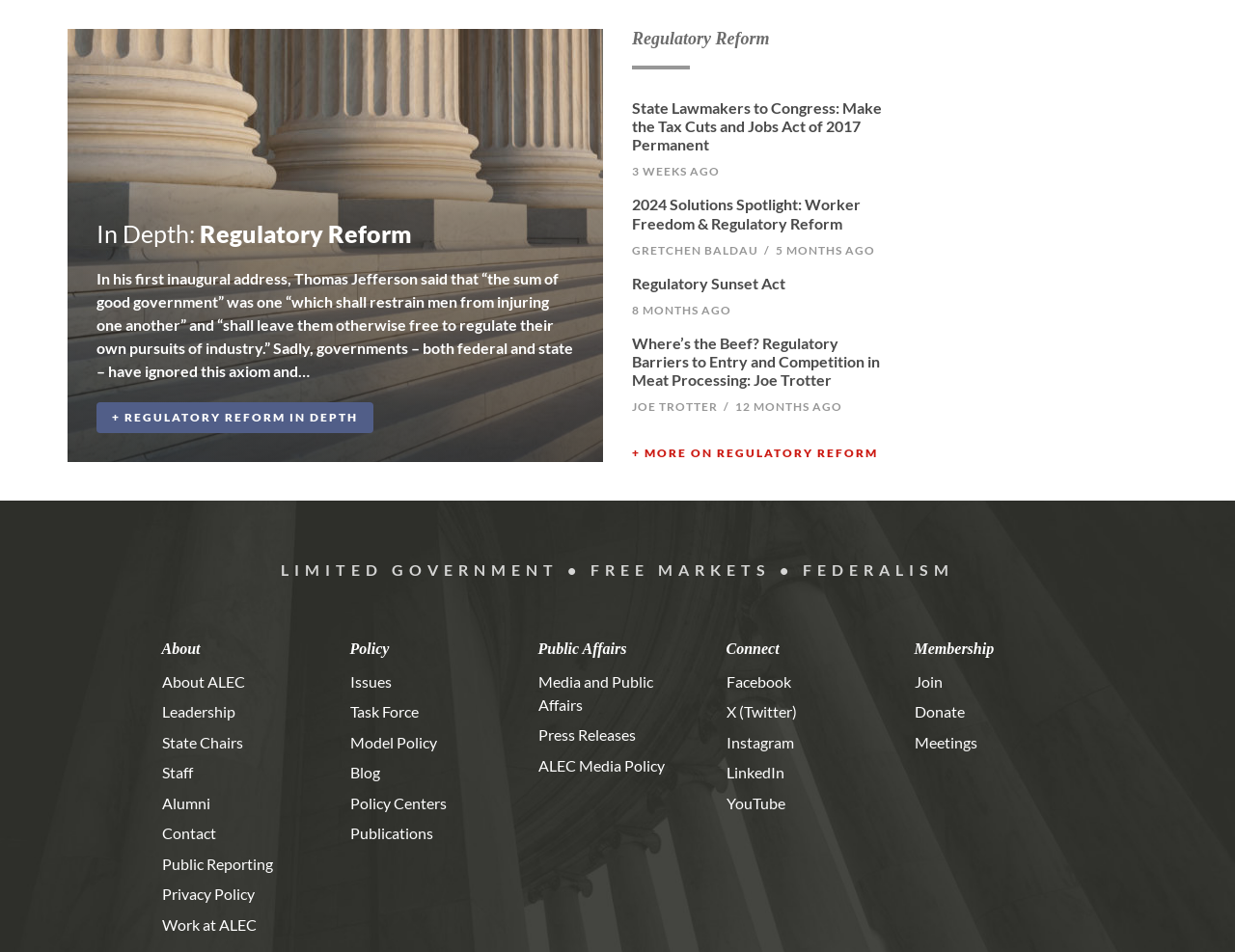Pinpoint the bounding box coordinates of the area that should be clicked to complete the following instruction: "Read about regulatory reform". The coordinates must be given as four float numbers between 0 and 1, i.e., [left, top, right, bottom].

[0.078, 0.23, 0.465, 0.261]